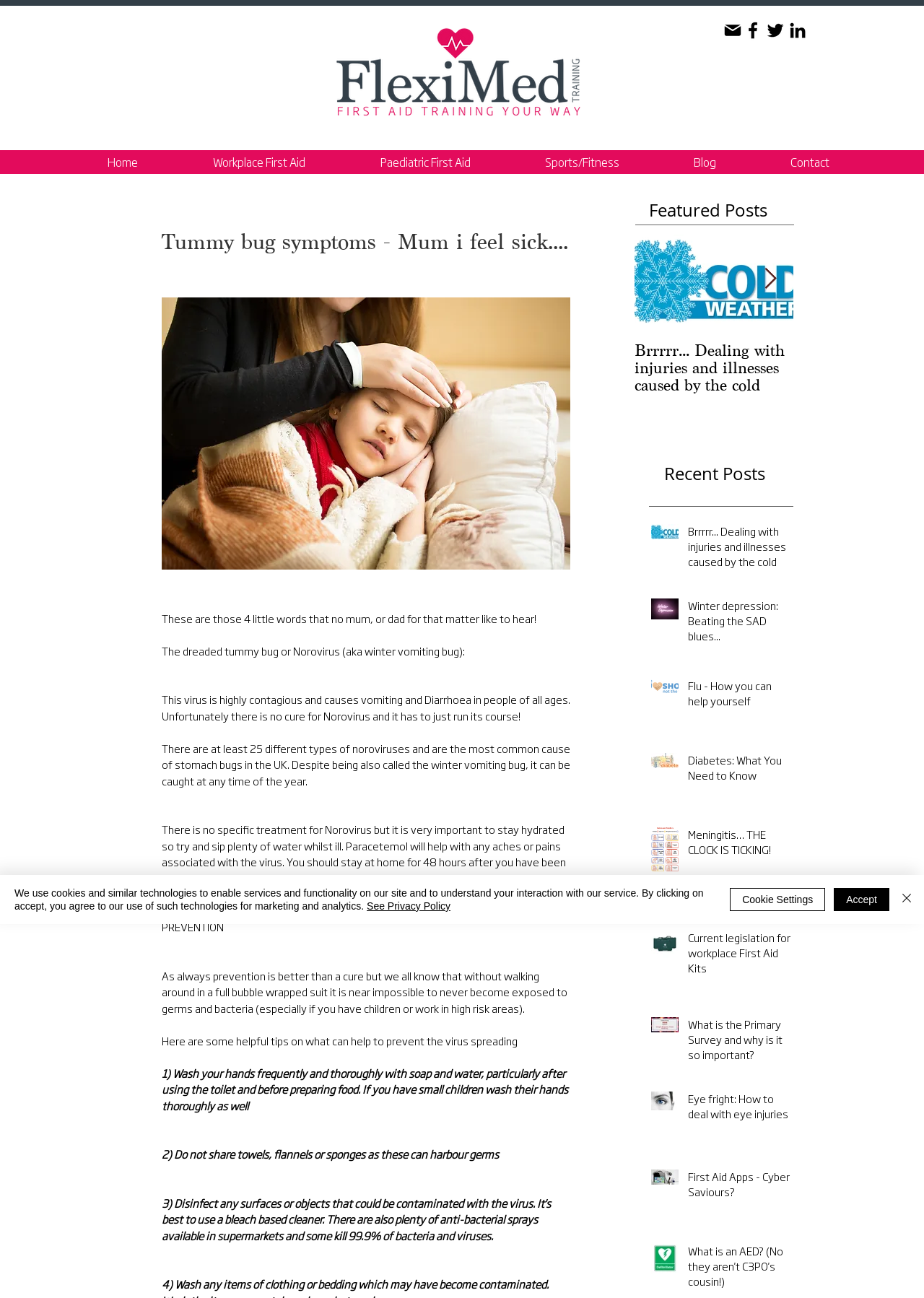Select the bounding box coordinates of the element I need to click to carry out the following instruction: "Click the Twitter link".

[0.827, 0.015, 0.851, 0.032]